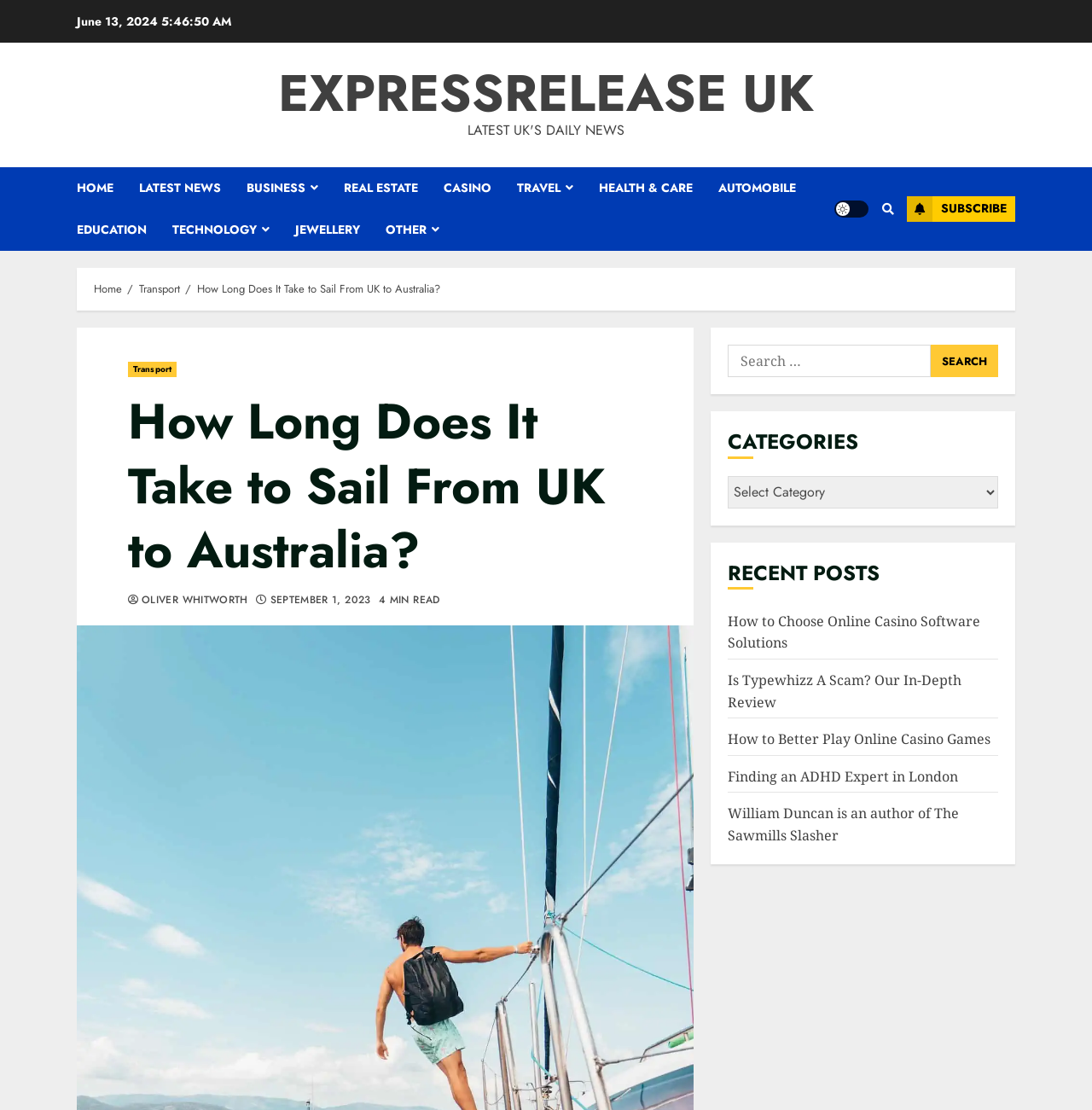What is the name of the author of the article?
Offer a detailed and exhaustive answer to the question.

I found the name of the author of the article by looking at the section with the heading 'How Long Does It Take to Sail From UK to Australia?' and finding the link 'OLIVER WHITWORTH' below the article title.